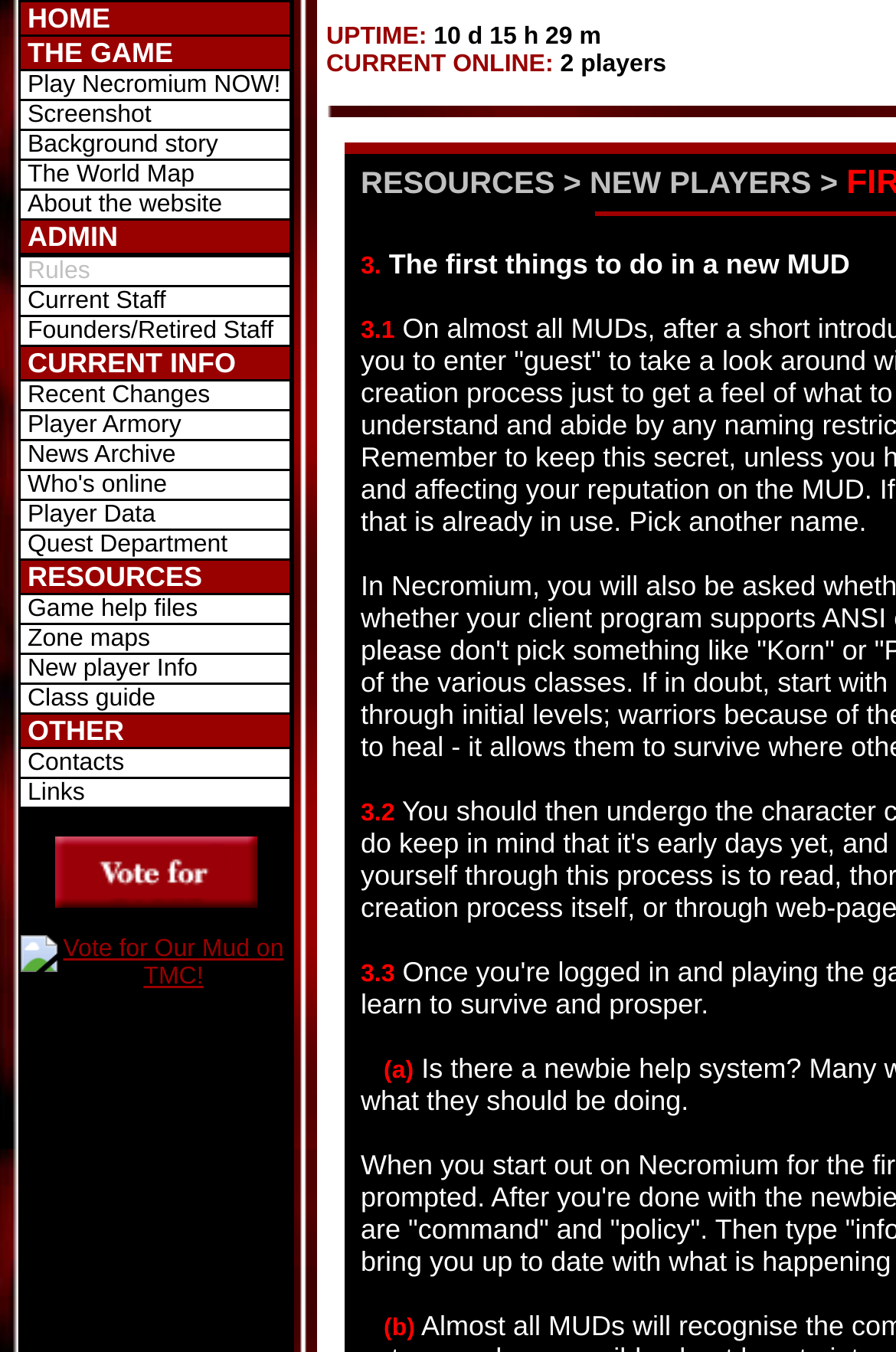Respond to the following question using a concise word or phrase: 
How many rows are there in the table?

30